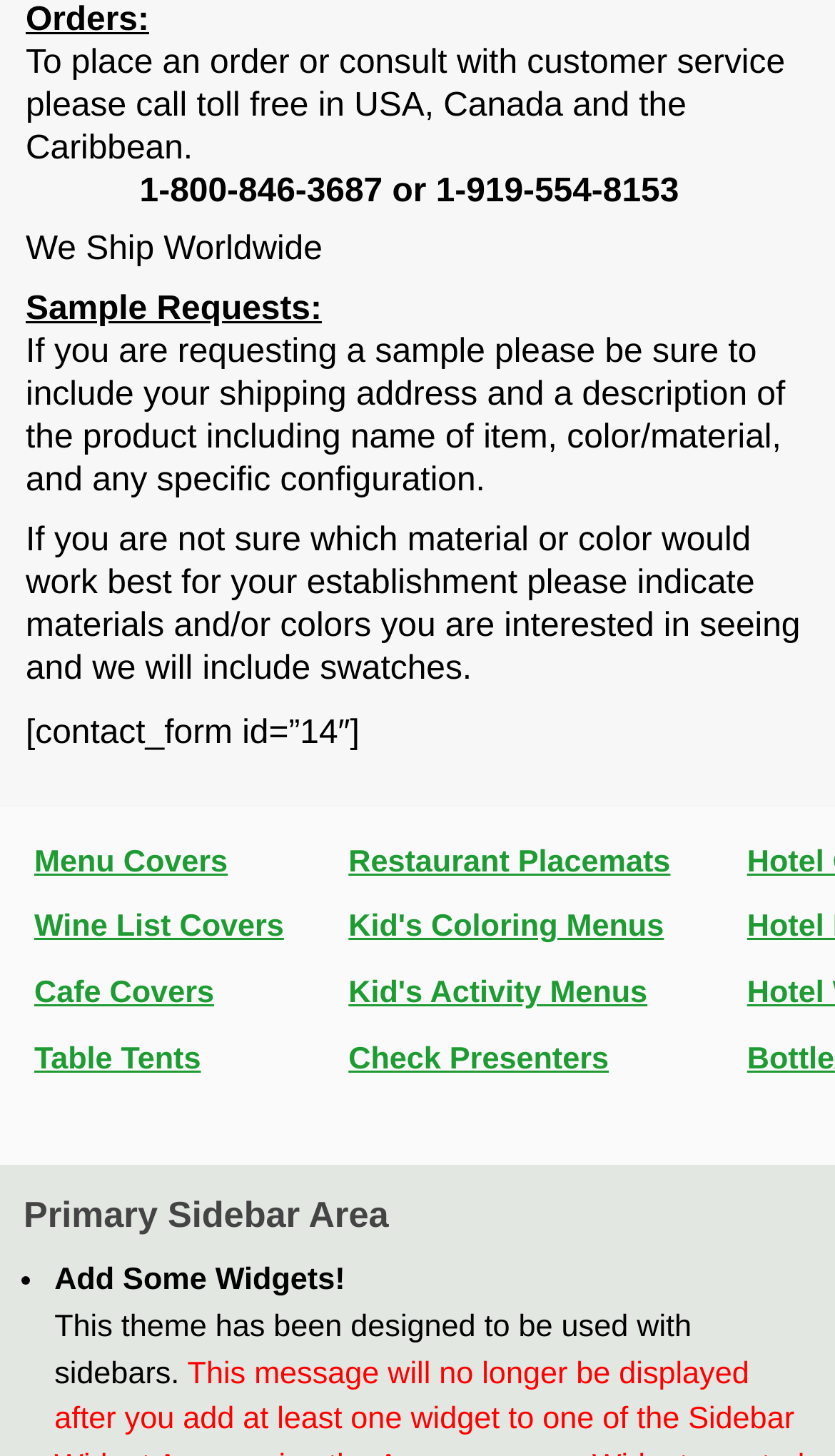Please specify the bounding box coordinates of the element that should be clicked to execute the given instruction: 'Click on Menu Covers'. Ensure the coordinates are four float numbers between 0 and 1, expressed as [left, top, right, bottom].

[0.029, 0.571, 0.406, 0.616]